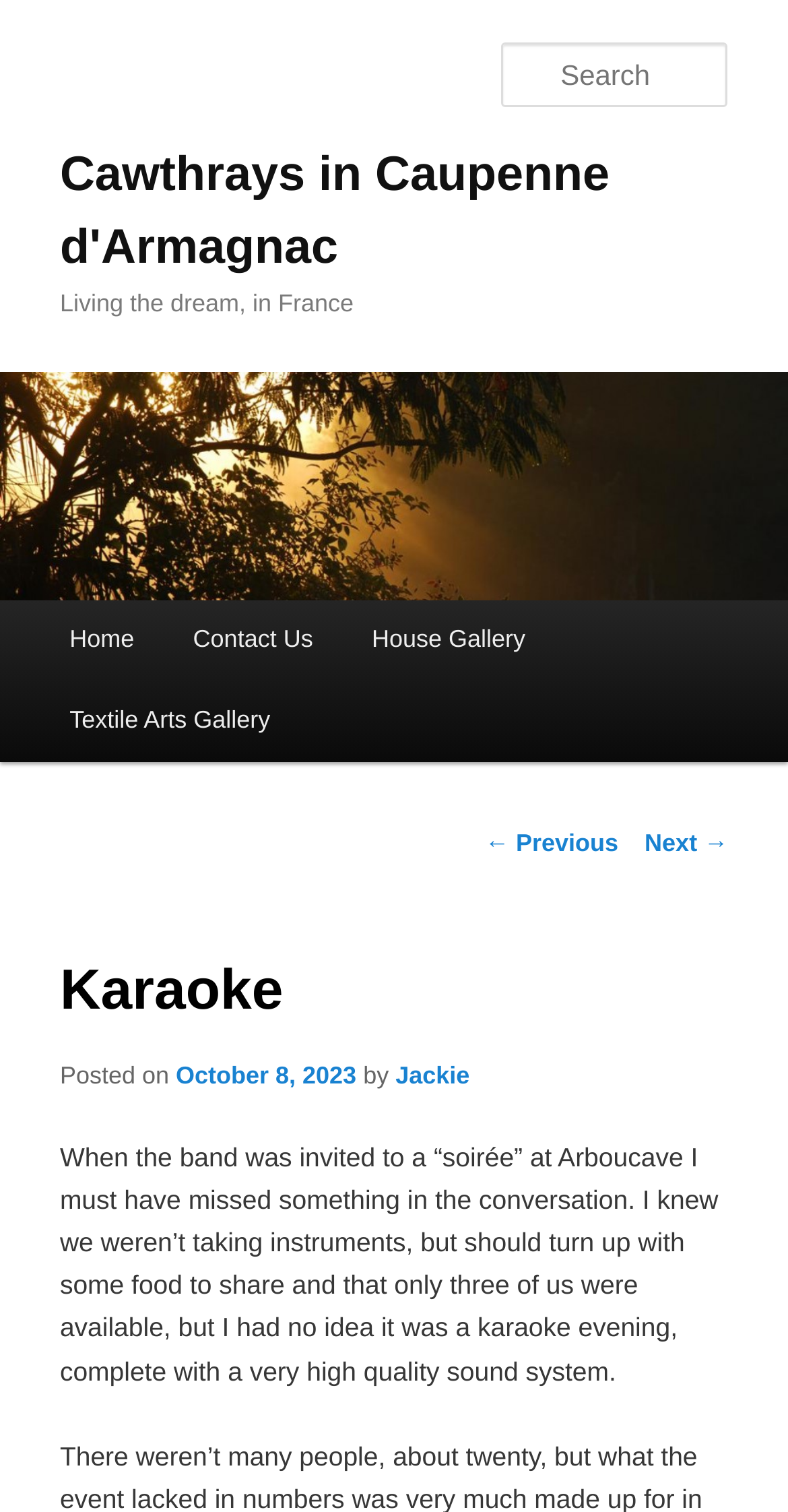Answer the question below using just one word or a short phrase: 
What is the date of the article?

October 8, 2023